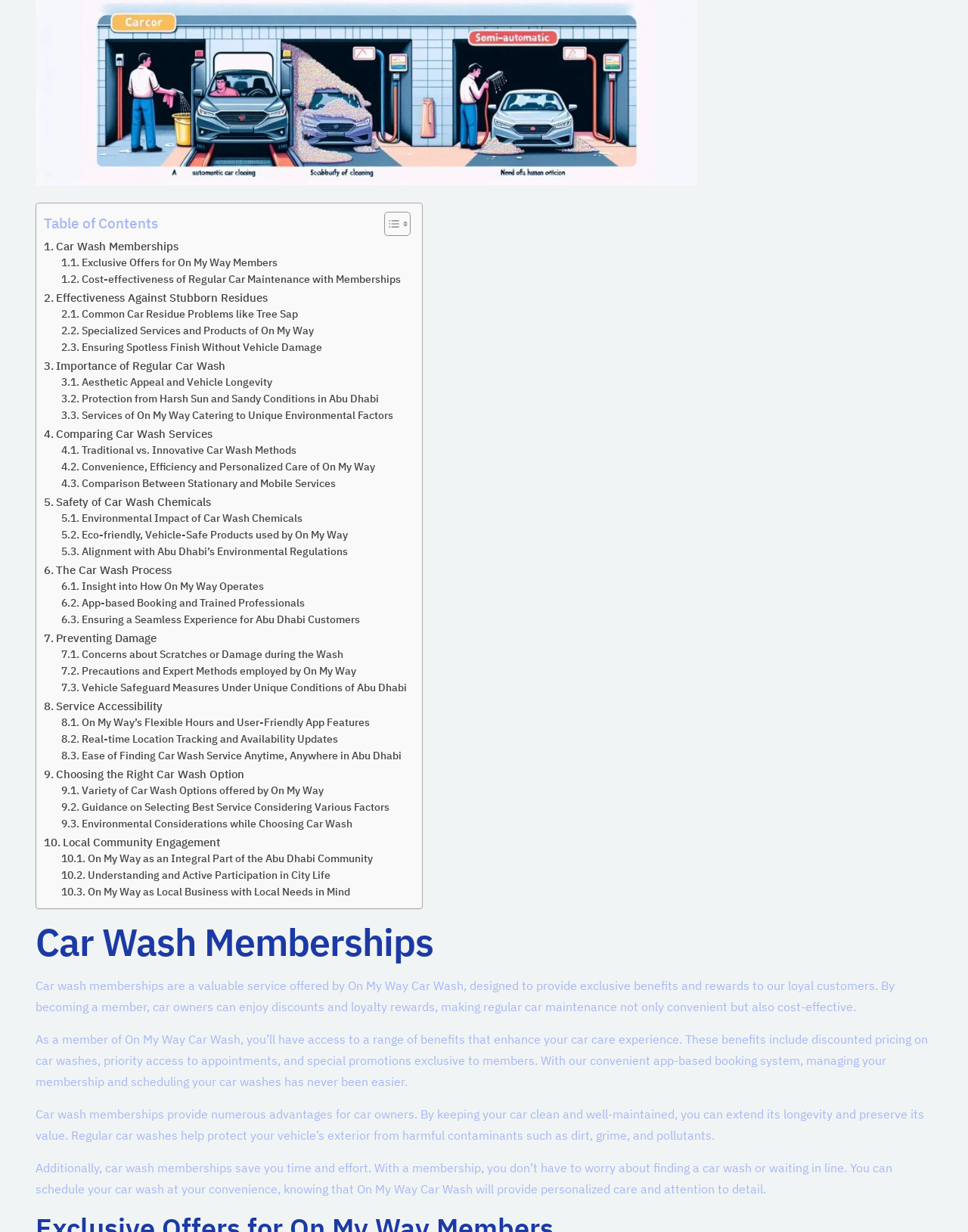How do car wash memberships save time and effort?
Please respond to the question with a detailed and thorough explanation.

The webpage explains that car wash memberships save time and effort by allowing members to schedule car washes at their convenience, eliminating the need to find a car wash or wait in line.